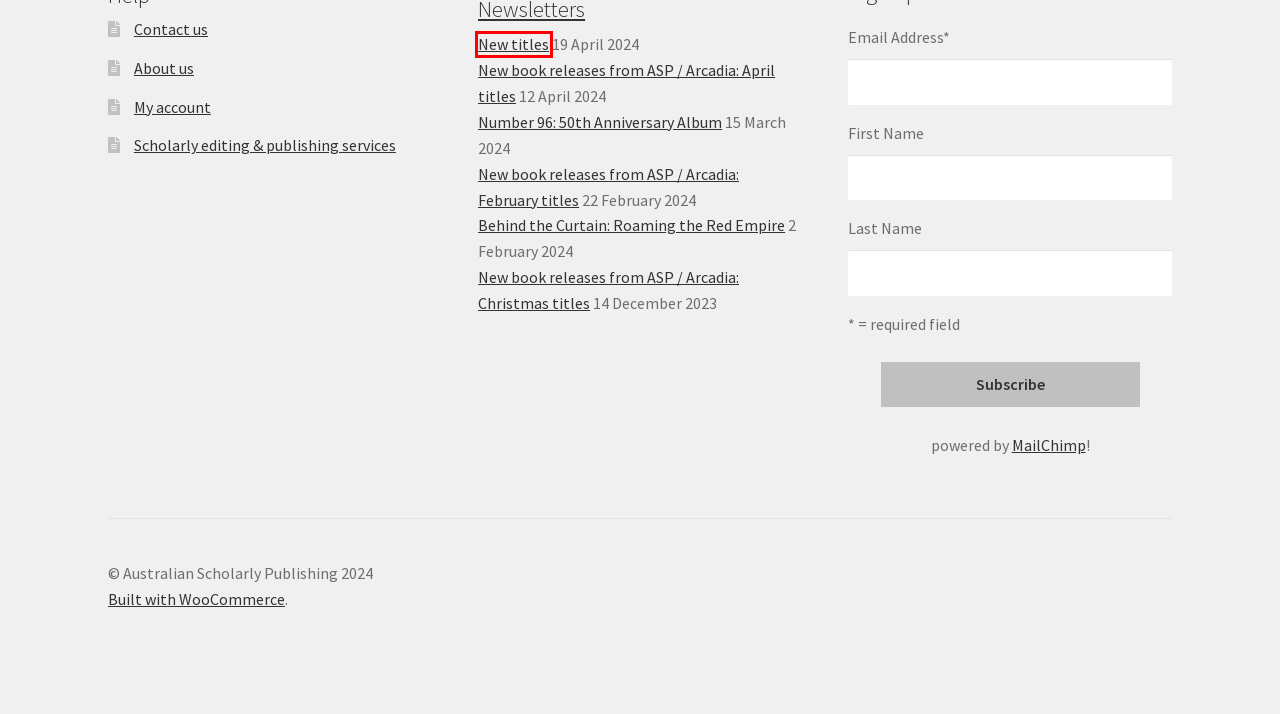Look at the screenshot of a webpage where a red bounding box surrounds a UI element. Your task is to select the best-matching webpage description for the new webpage after you click the element within the bounding box. The available options are:
A. Awards – Australian Scholarly Publishing
B. New titles
C. New book releases from ASP / Arcadia: February titles
D. Authors – Australian Scholarly Publishing
E. Australian Scholarly Publishing
F. Behind the Curtain: Roaming the Red Empire
G. New book releases from ASP / Arcadia: April titles
H. Marketing, Automation & Email Platform | Mailchimp

B